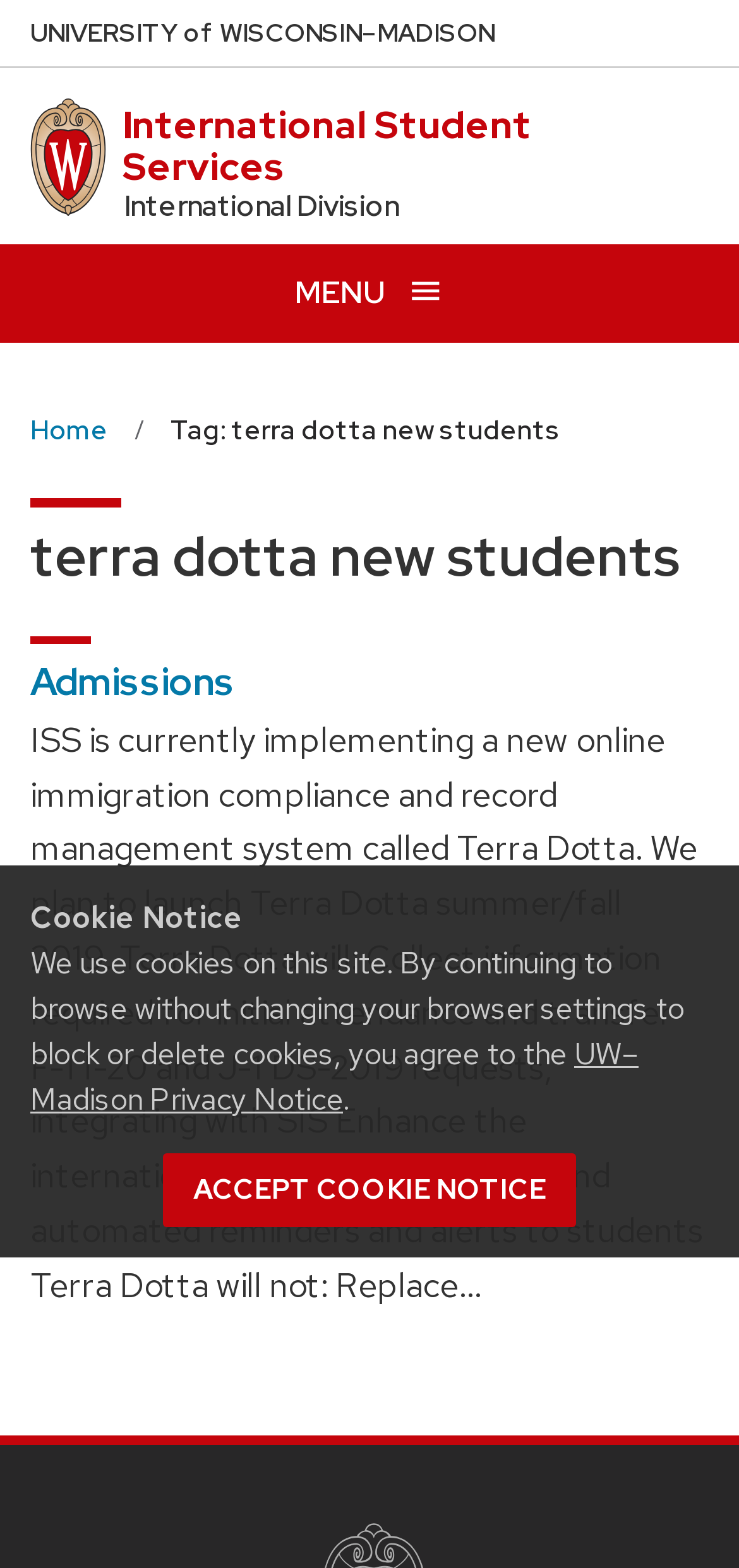Please determine the bounding box coordinates of the element's region to click in order to carry out the following instruction: "Go to University of Wisconsin Madison home page". The coordinates should be four float numbers between 0 and 1, i.e., [left, top, right, bottom].

[0.041, 0.0, 0.669, 0.042]